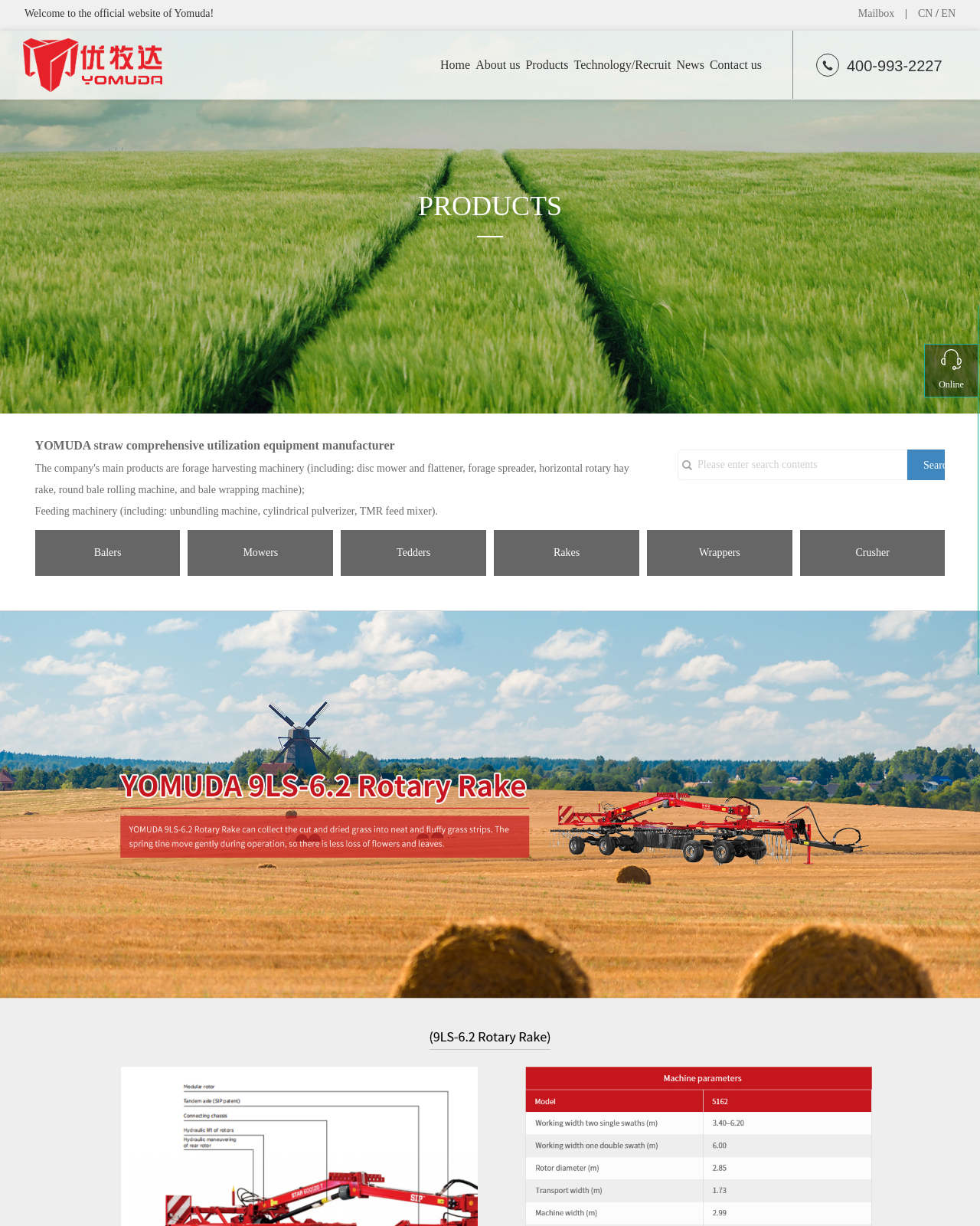What is the company name of this website?
Based on the visual details in the image, please answer the question thoroughly.

The company name can be found in the top-left corner of the webpage, where it says 'Welcome to the official website of Yomuda!'.